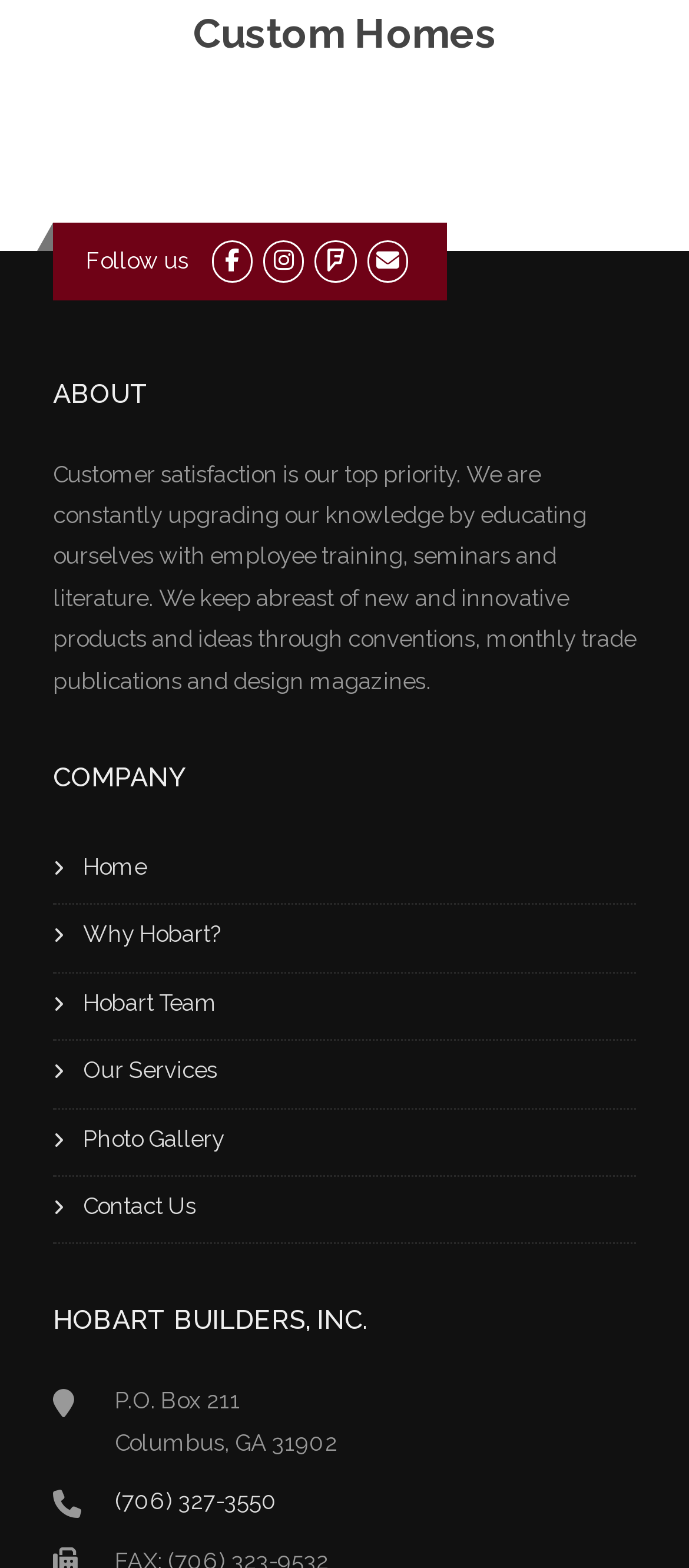Locate the bounding box coordinates of the element to click to perform the following action: 'go to shop'. The coordinates should be given as four float values between 0 and 1, in the form of [left, top, right, bottom].

None